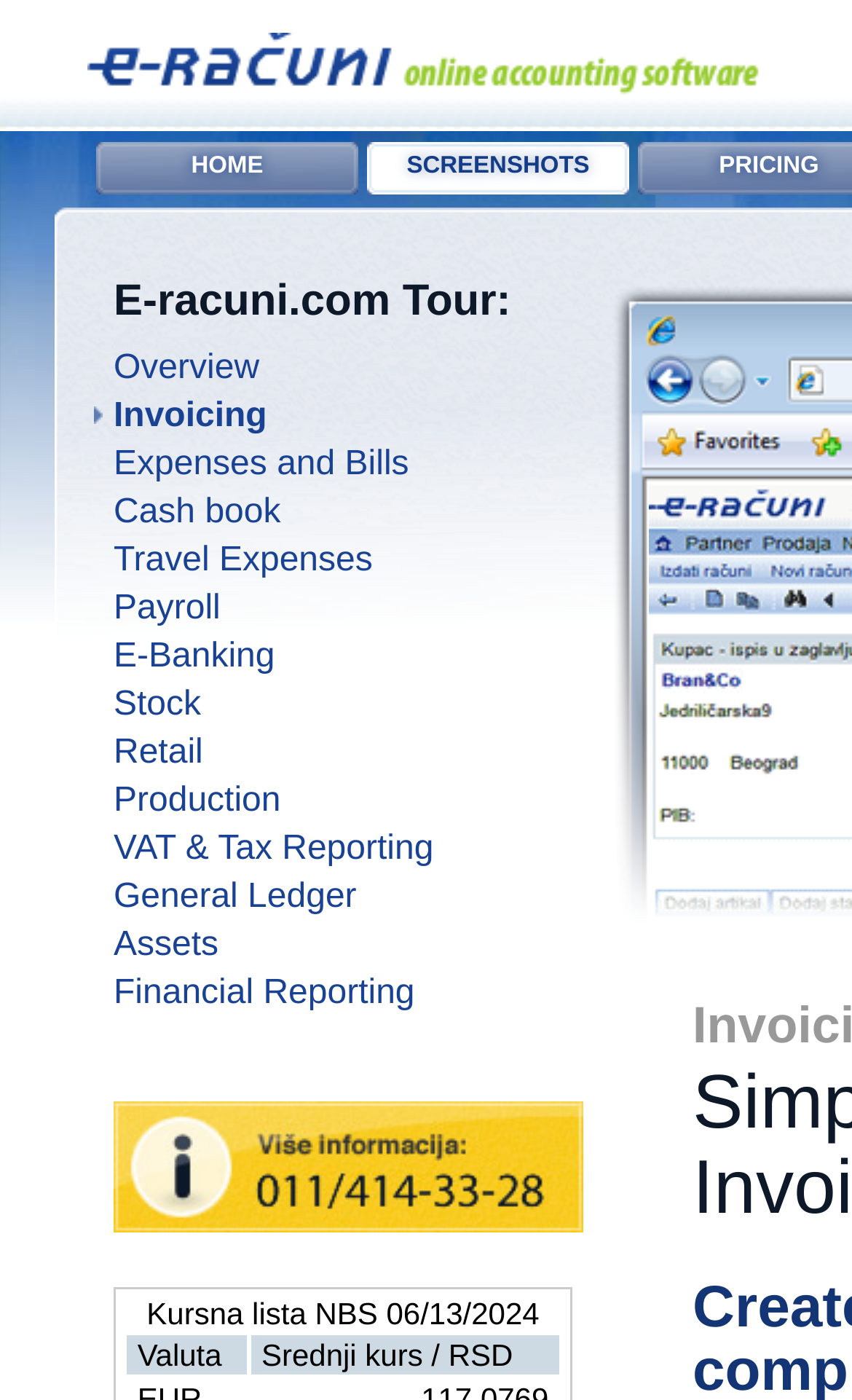Highlight the bounding box coordinates of the element you need to click to perform the following instruction: "check valuta."

[0.149, 0.954, 0.289, 0.982]